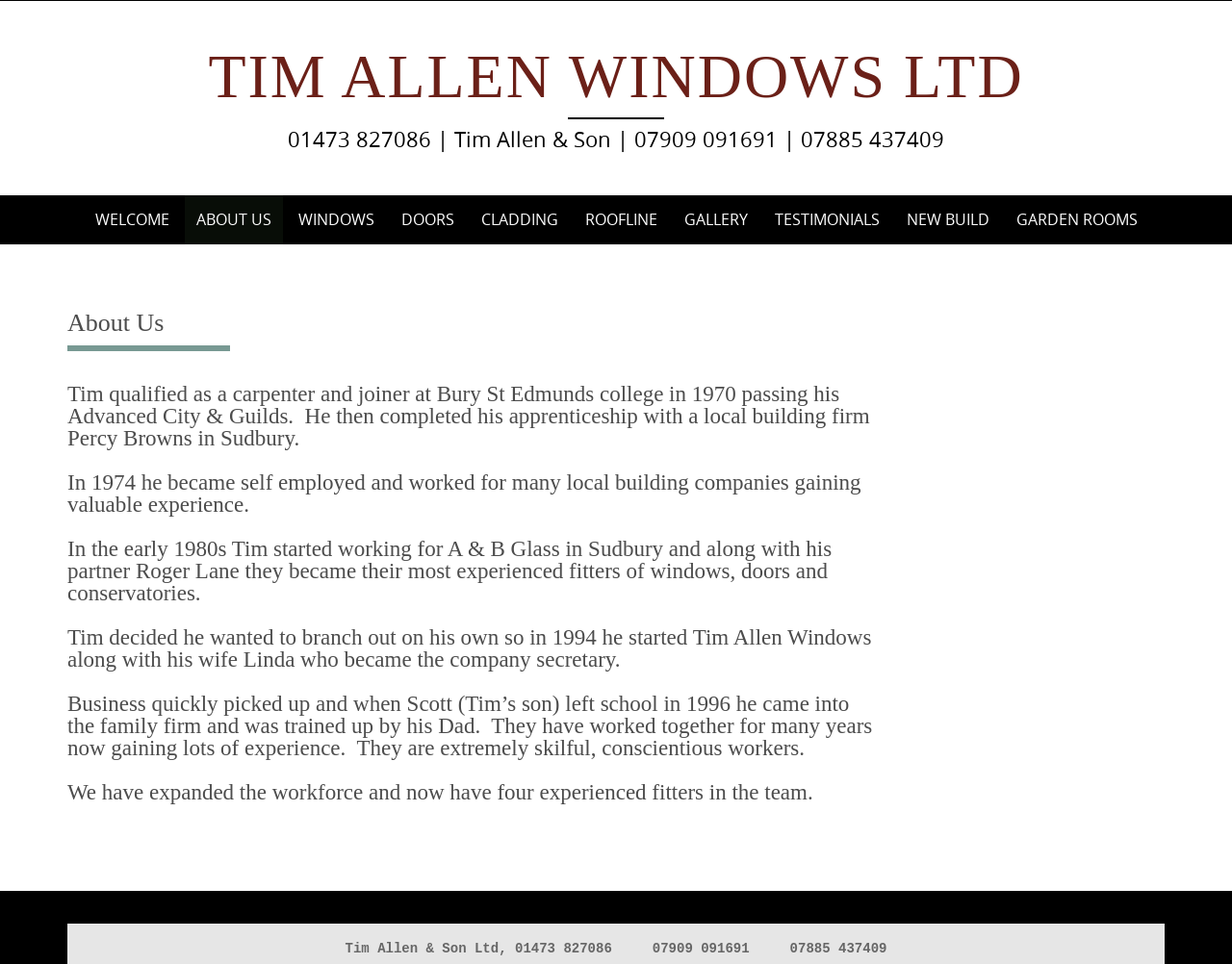Pinpoint the bounding box coordinates of the clickable area needed to execute the instruction: "View adopter resources". The coordinates should be specified as four float numbers between 0 and 1, i.e., [left, top, right, bottom].

None